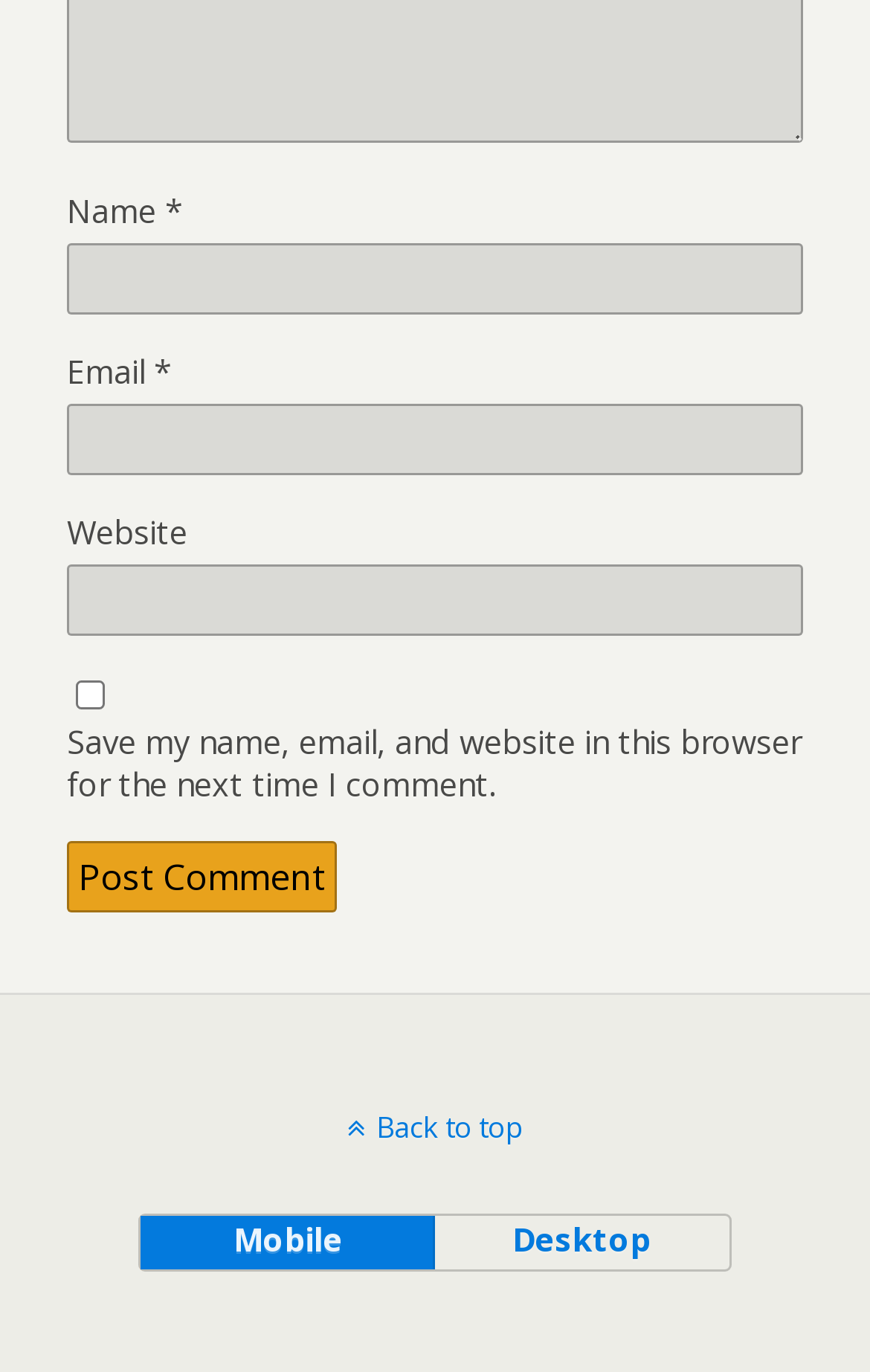Use one word or a short phrase to answer the question provided: 
How many textboxes are there?

3